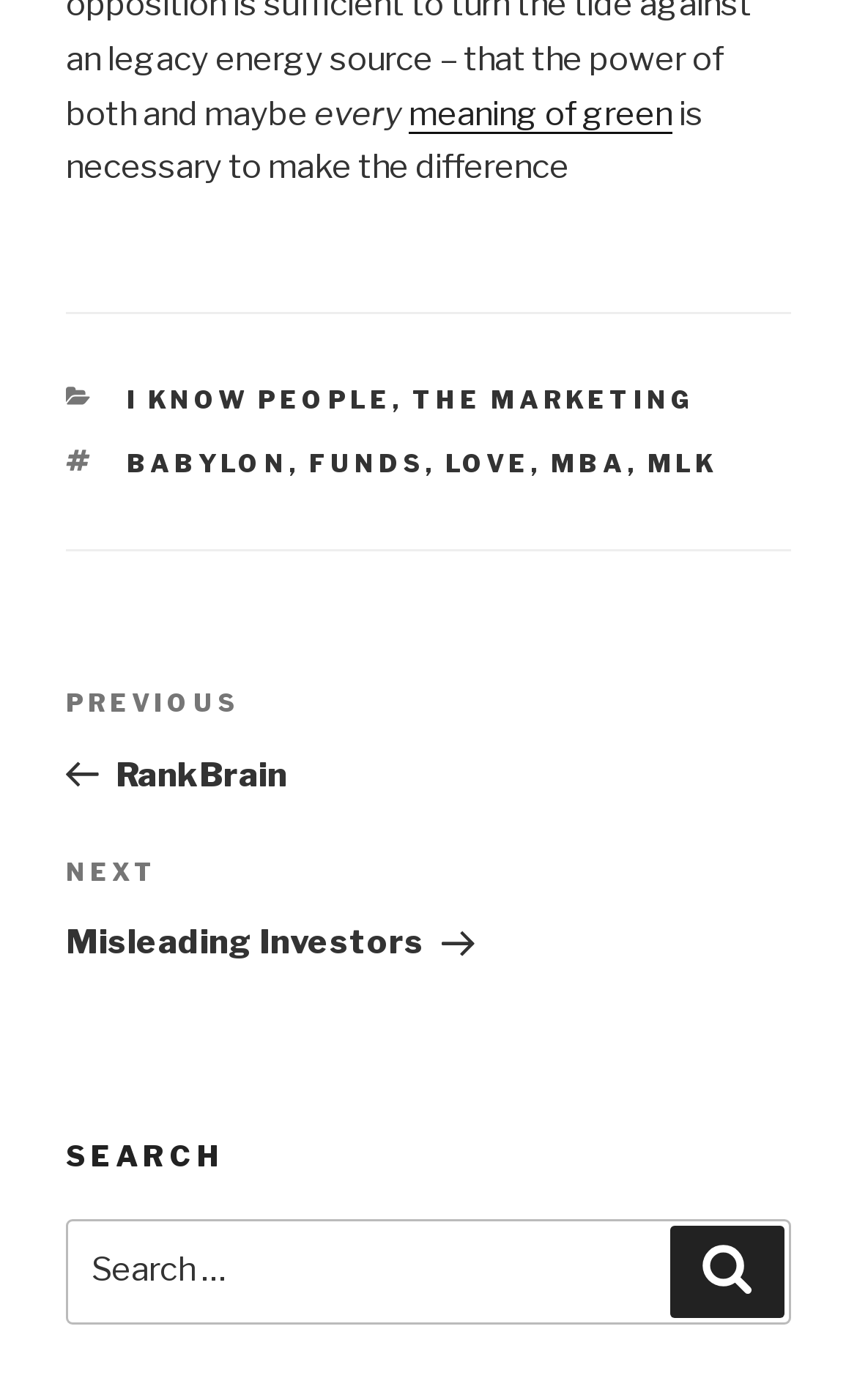How many links are in the footer section?
Please answer the question with a detailed and comprehensive explanation.

The footer section has 8 links, including 'I KNOW PEOPLE', 'THE MARKETING', 'BABYLON', 'FUNDS', 'LOVE', 'MBA', 'MLK', and other category and tag links.